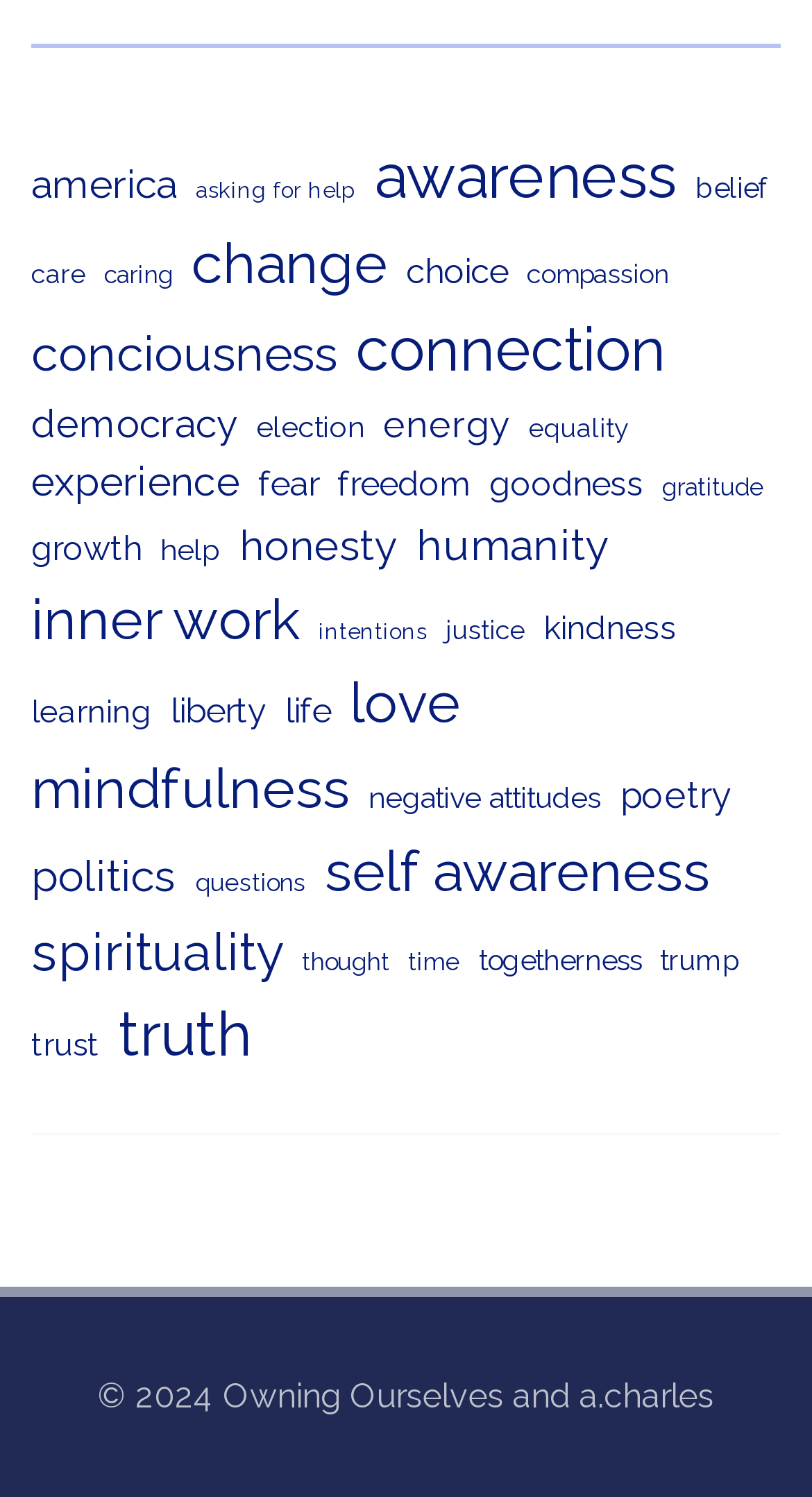Please identify the bounding box coordinates for the region that you need to click to follow this instruction: "read poetry".

[0.764, 0.514, 0.9, 0.55]